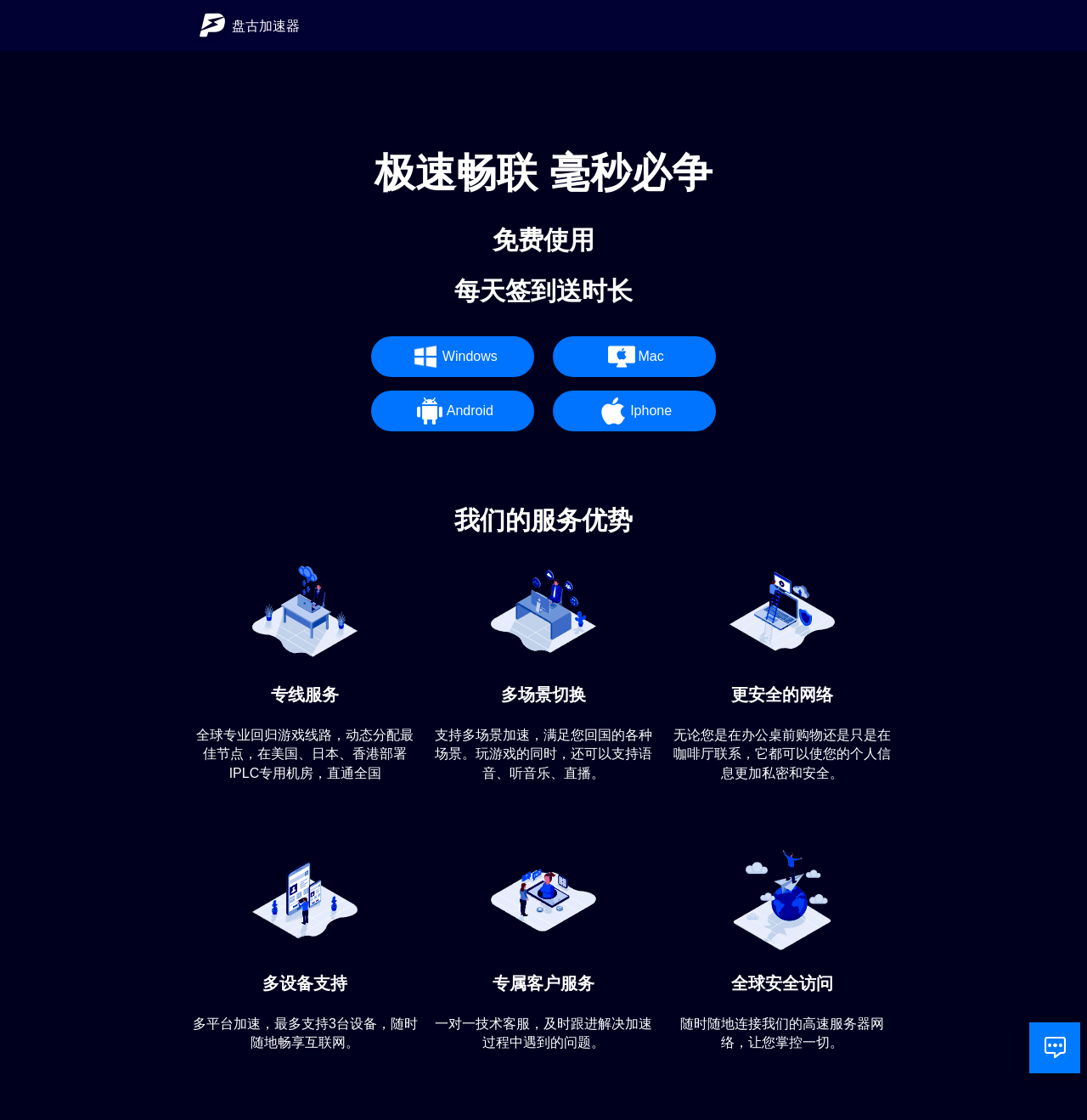How many platforms does the accelerator service support?
Provide a detailed and well-explained answer to the question.

The webpage shows links to four different platforms: Windows, Mac, Android, and iPhone. Each link has an accompanying image, suggesting that the accelerator service is available on these four platforms.